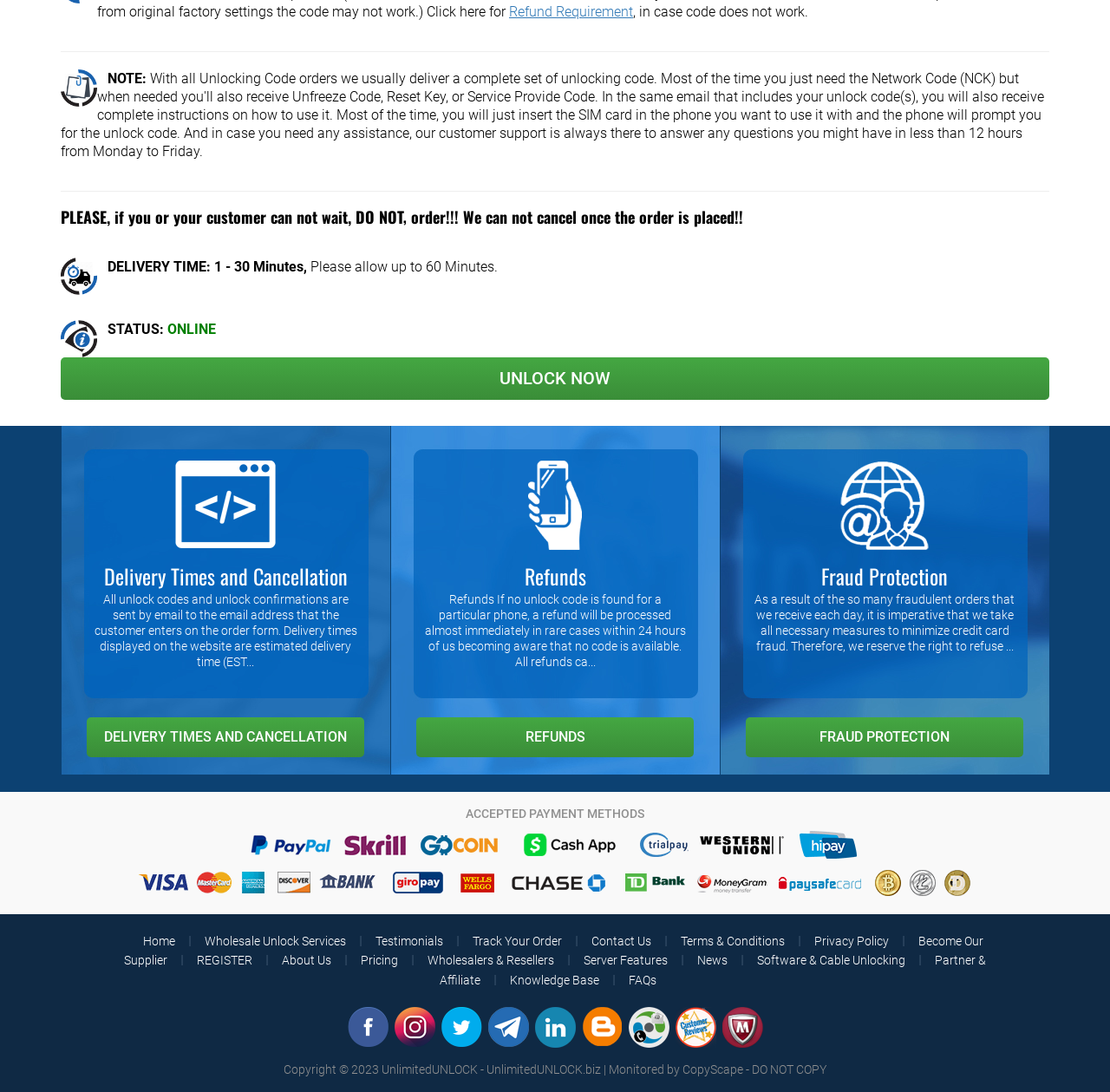Locate the bounding box coordinates of the clickable region necessary to complete the following instruction: "Click the UNLOCK NOW button". Provide the coordinates in the format of four float numbers between 0 and 1, i.e., [left, top, right, bottom].

[0.055, 0.327, 0.945, 0.366]